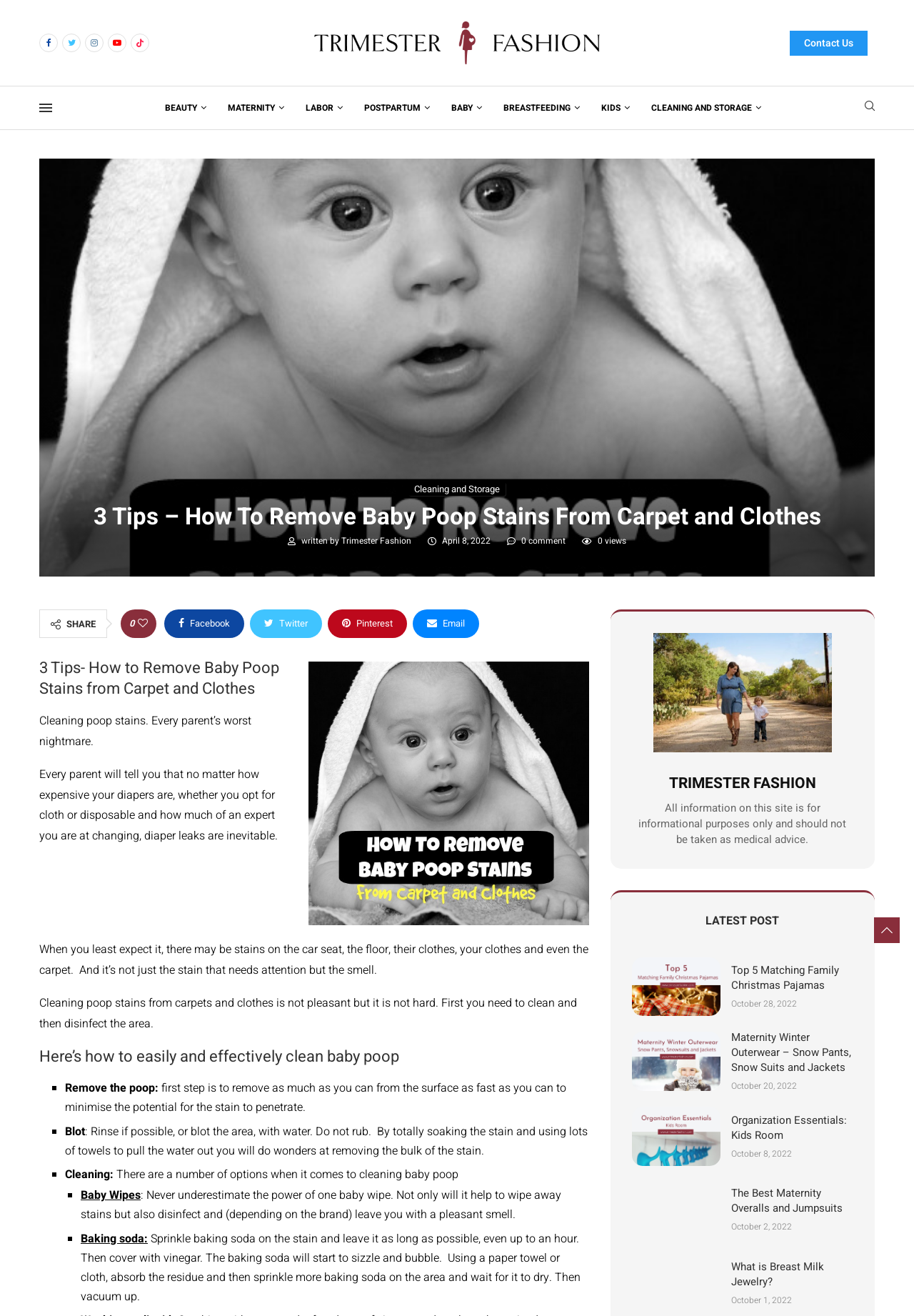What is the author of the article? From the image, respond with a single word or brief phrase.

Trimester Fashion